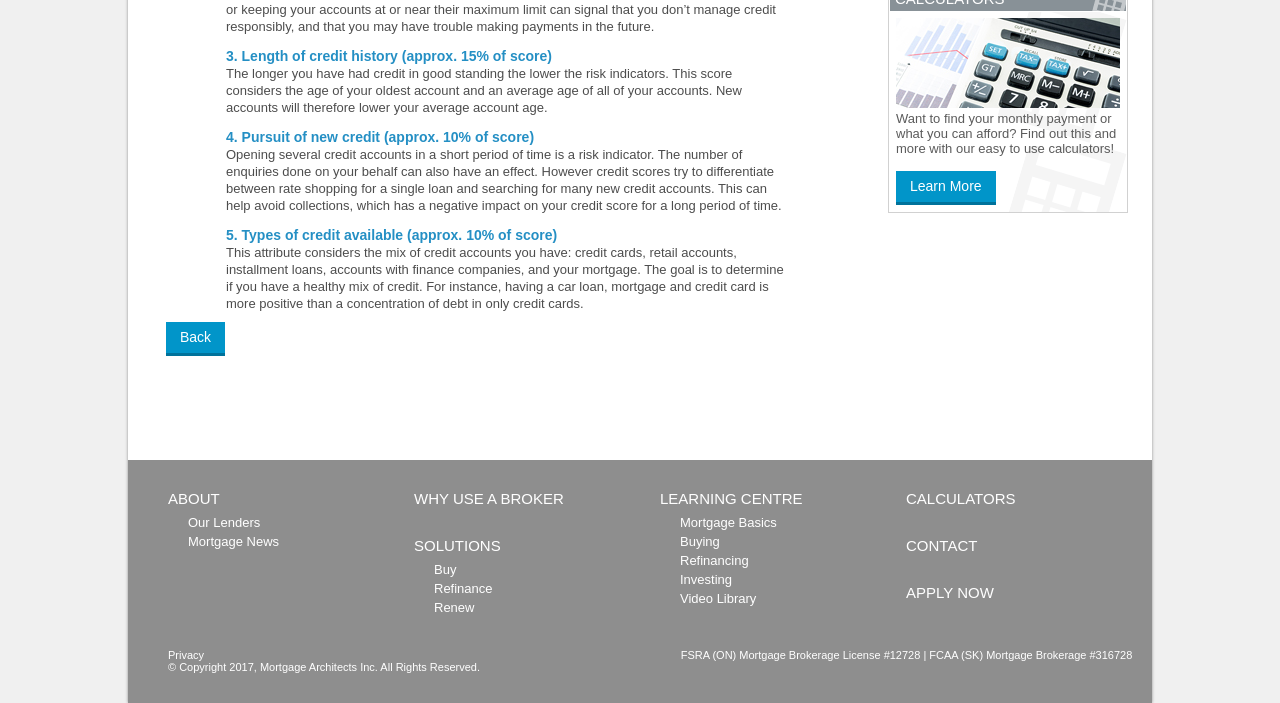Can you identify the bounding box coordinates of the clickable region needed to carry out this instruction: 'Go to 'Mortgage News''? The coordinates should be four float numbers within the range of 0 to 1, stated as [left, top, right, bottom].

[0.147, 0.759, 0.218, 0.78]